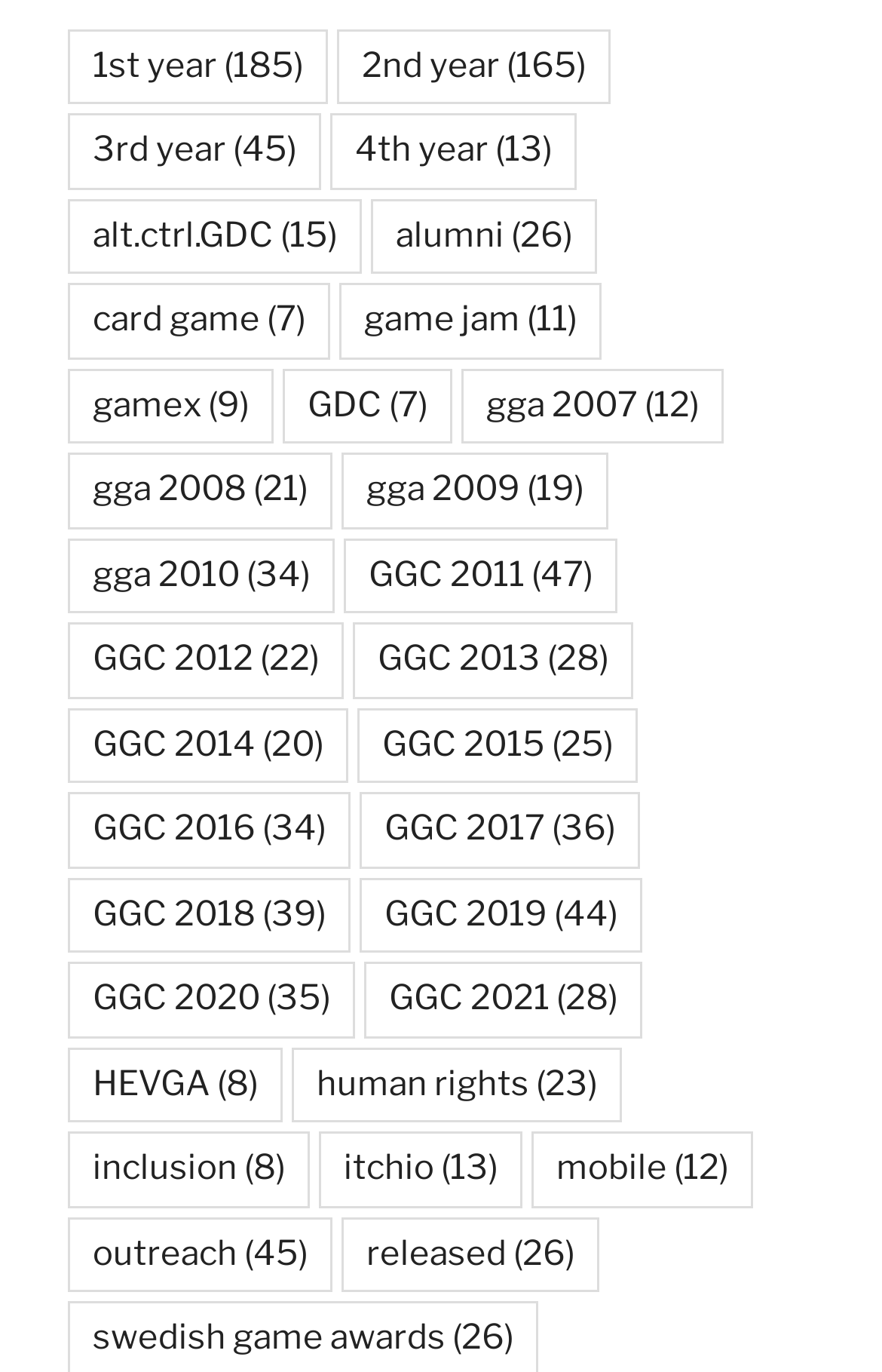Reply to the question with a brief word or phrase: What is the number of items in 1st year?

185